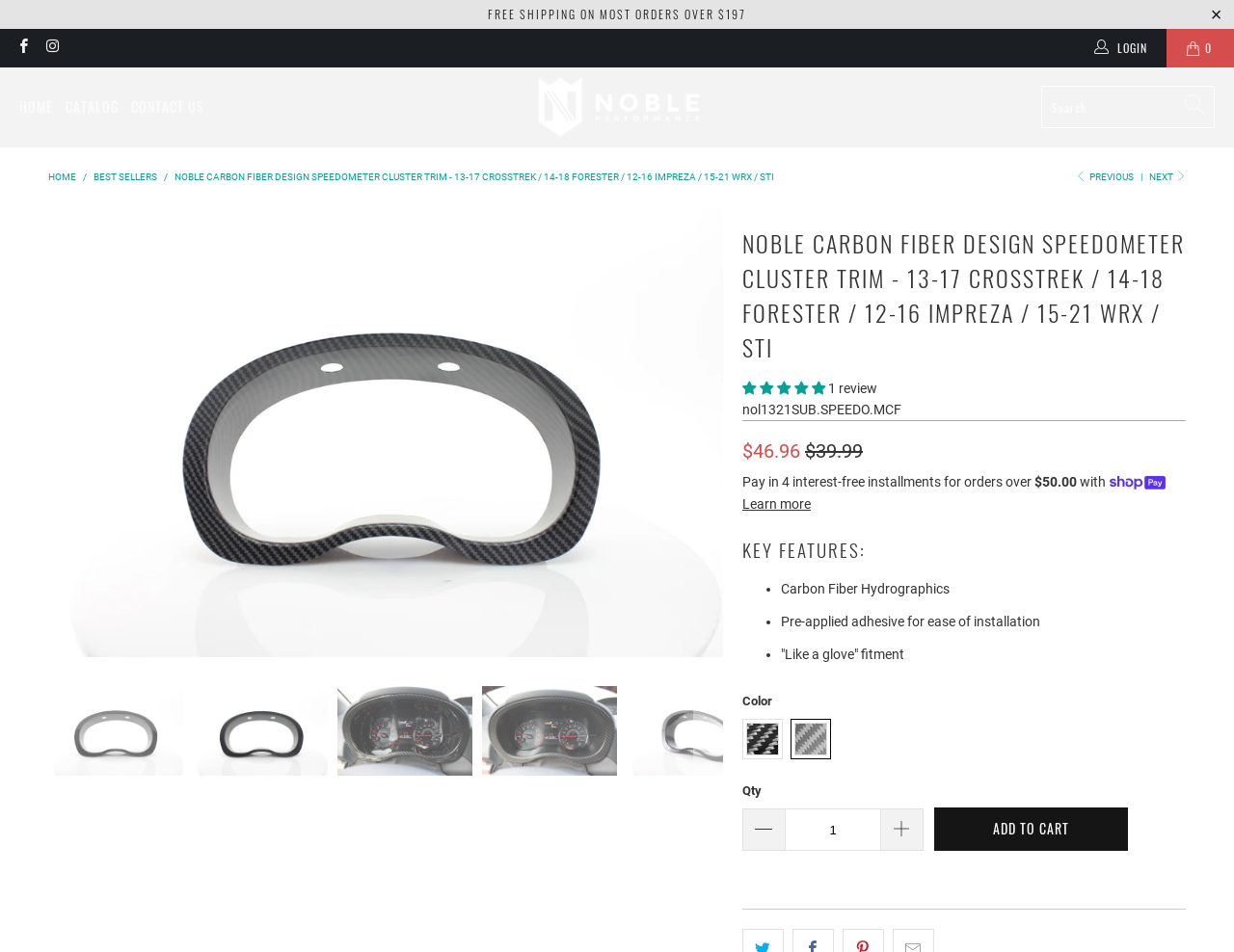Bounding box coordinates are specified in the format (top-left x, top-left y, bottom-right x, bottom-right y). All values are floating point numbers bounded between 0 and 1. Please provide the bounding box coordinate of the region this sentence describes: aria-label="Search" value=""

None